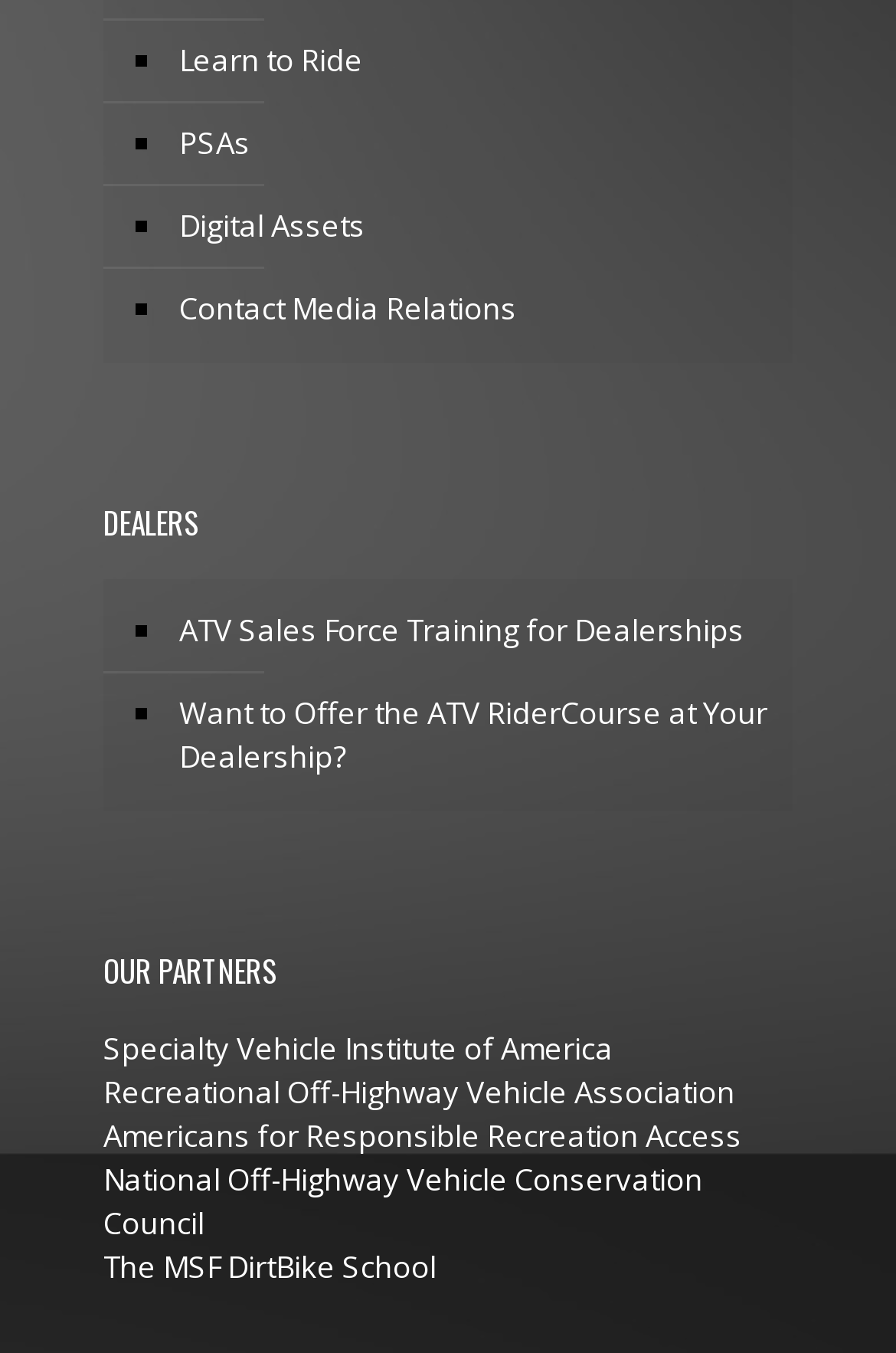Given the description of the UI element: "Americans for Responsible Recreation Access", predict the bounding box coordinates in the form of [left, top, right, bottom], with each value being a float between 0 and 1.

[0.115, 0.824, 0.828, 0.854]